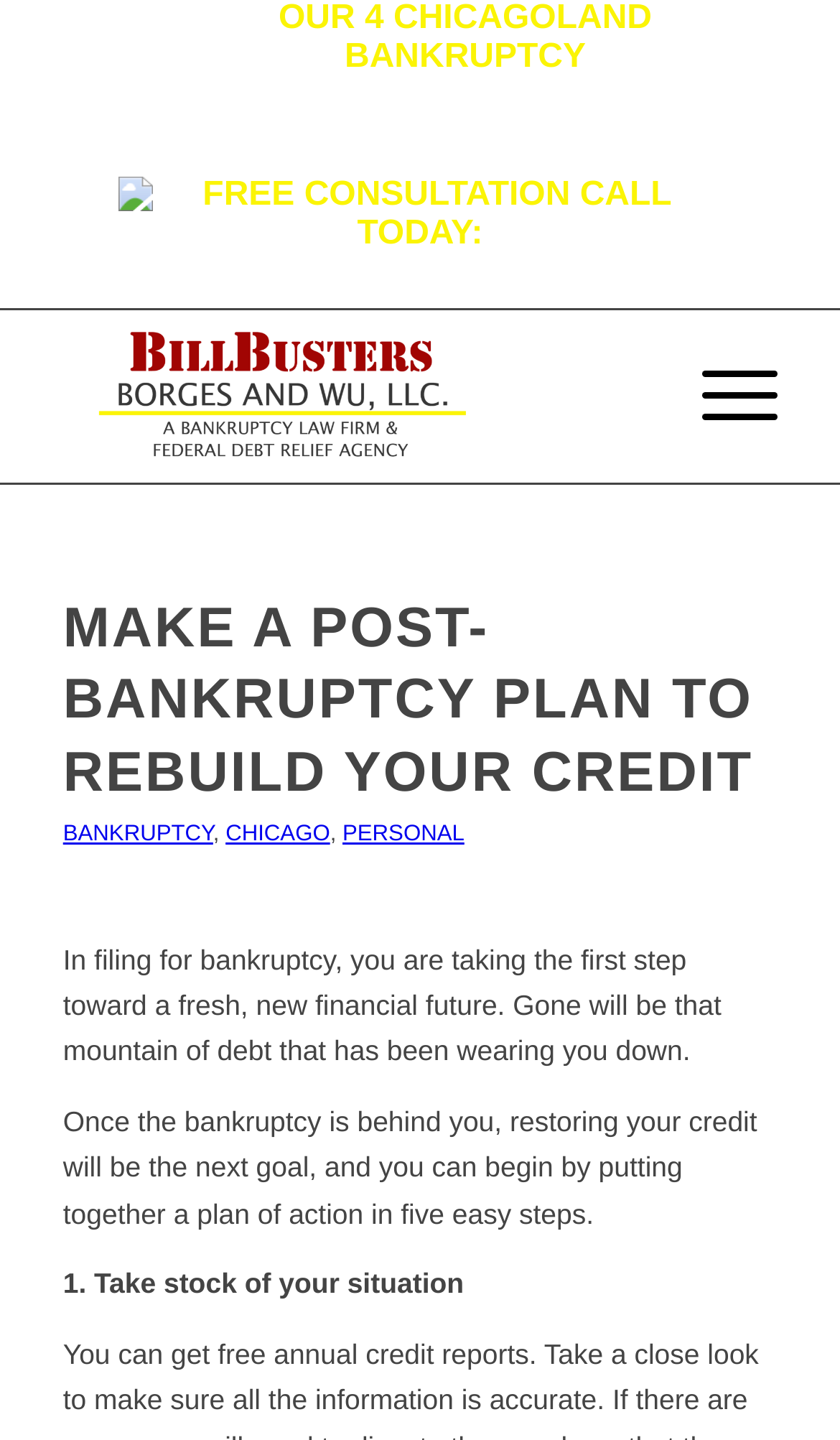Respond to the question below with a single word or phrase:
What is the phone number for a free consultation?

312-853-0200